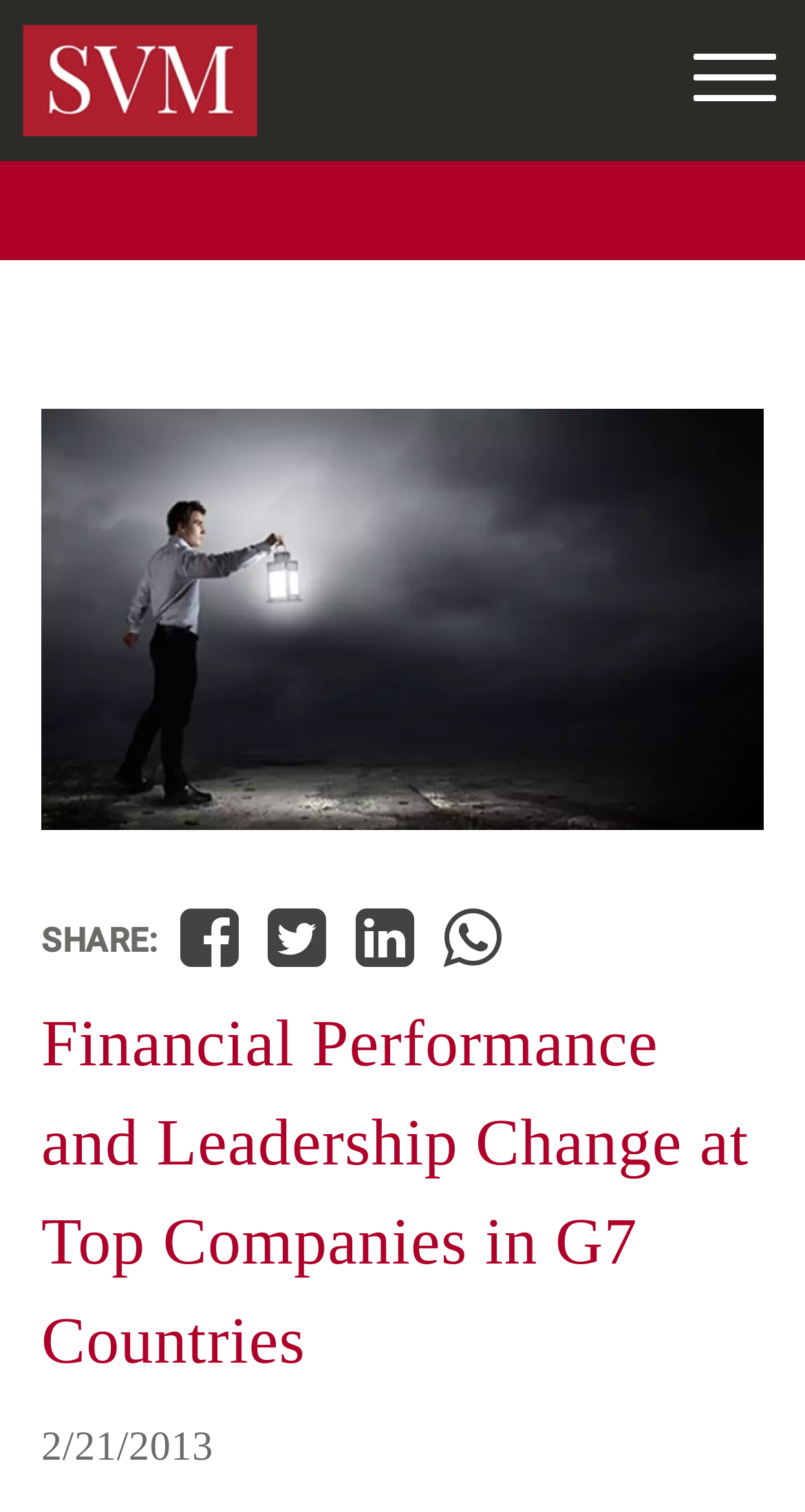What is the logo of the website?
Refer to the image and offer an in-depth and detailed answer to the question.

The logo of the website is located at the top left corner of the webpage, and it is an image element with a bounding box coordinate of [0.028, 0.016, 0.321, 0.09].